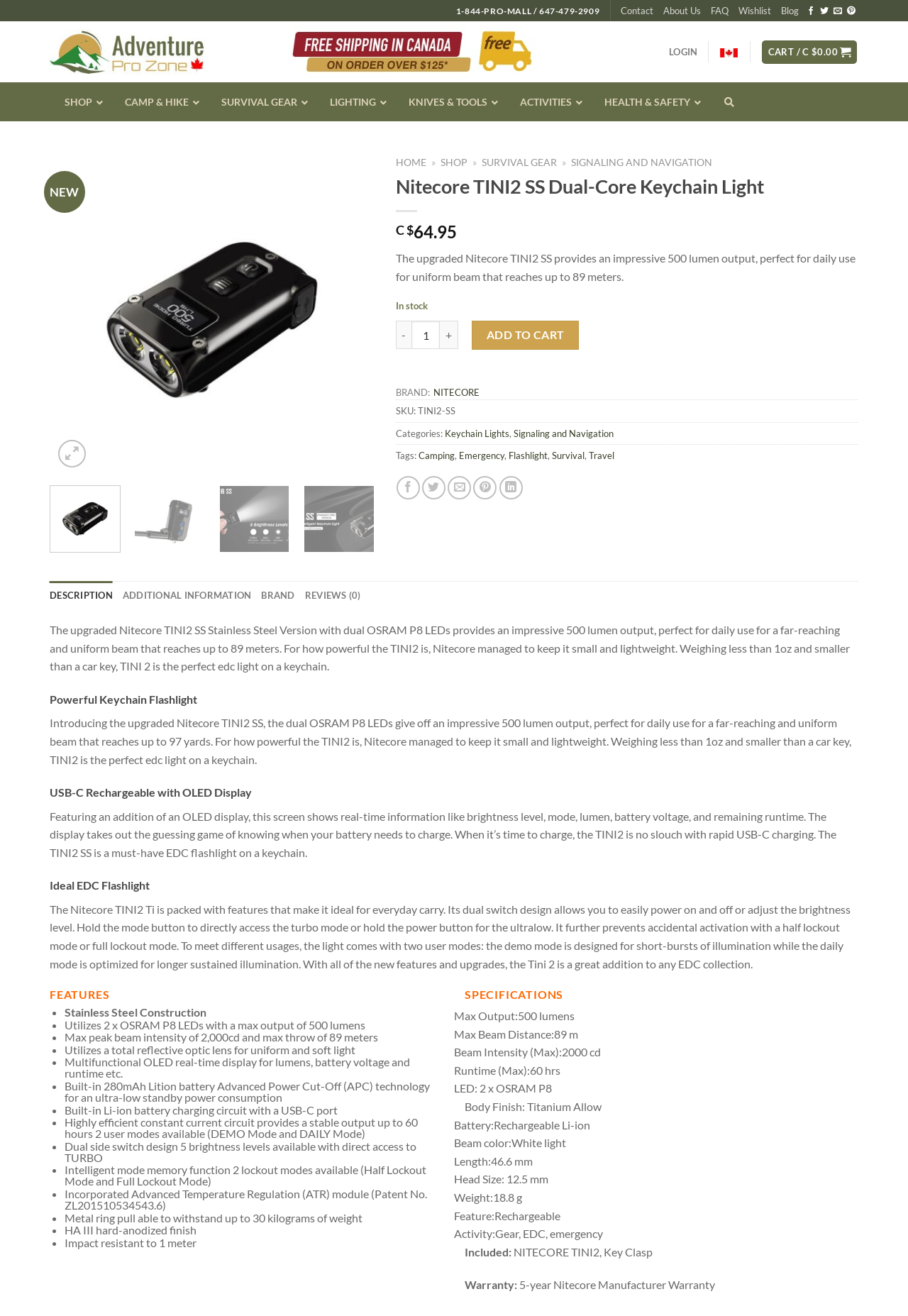Give a detailed account of the webpage, highlighting key information.

This webpage is about the Nitecore TINI2 SS Dual-Core Keychain Light, a product sold on the Adventure Pro Zone online store. At the top of the page, there is a navigation menu with links to "Contact", "About Us", "FAQ", "Wishlist", and "Blog". Below this menu, there are social media links to follow the store on Facebook, Twitter, and Pinterest.

On the left side of the page, there is a vertical menu with categories such as "SHOP", "CAMP & HIKE", "SURVIVAL GEAR", and "LIGHTING". Below this menu, there is a section with a heading "Nitecore TINI2 SS Dual-Core Keychain Light" and a product image.

The product description is located below the image, stating that the Nitecore TINI2 SS provides an impressive 500 lumen output, perfect for daily use, with a uniform beam that reaches up to 89 meters. The product price is $64.95, and it is in stock. There is a quantity selector and an "ADD TO CART" button.

Below the product description, there are details about the product, including the brand, SKU, categories, and tags. The categories include "Keychain Lights" and "Signaling and Navigation", while the tags include "Camping", "Emergency", "Flashlight", "Survival", and "Travel".

At the bottom of the page, there are links to share the product on Facebook, Twitter, or via email.